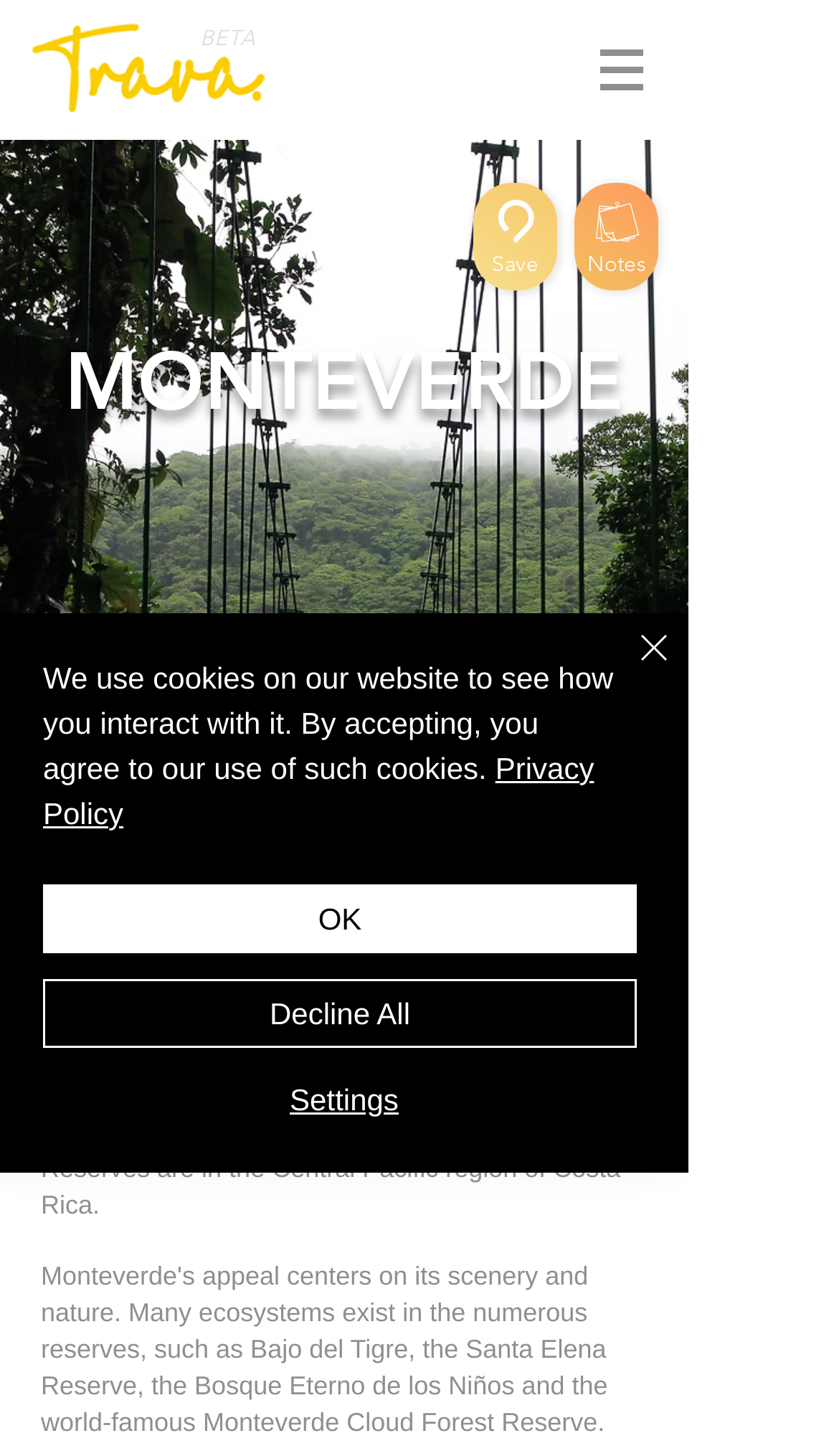Refer to the image and provide an in-depth answer to the question:
What is the purpose of the 'Save' button?

I inferred the purpose of the 'Save' button by its name and its location in the navigation section of the webpage, which suggests that it is used to save some information or data.